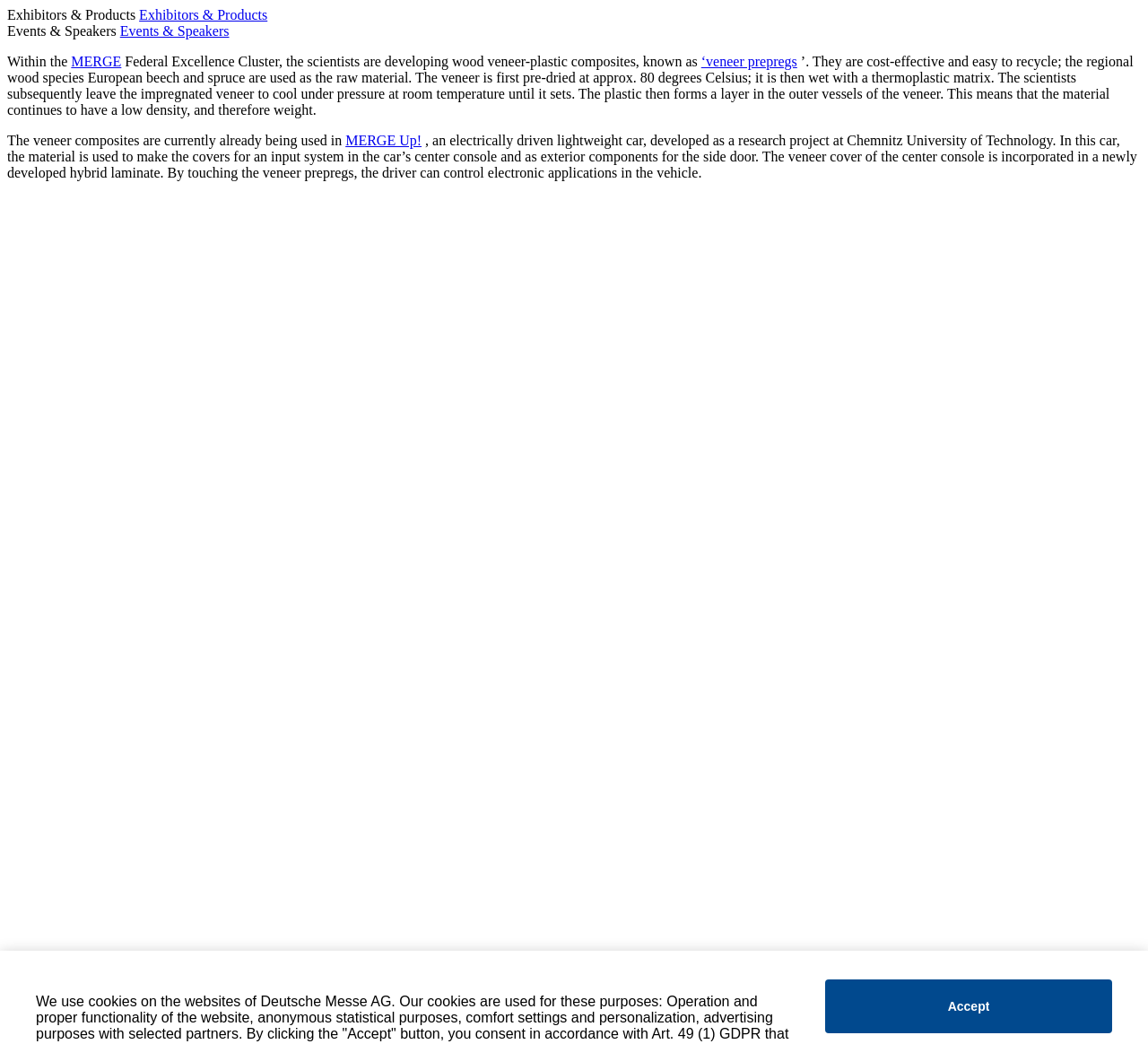Predict the bounding box coordinates for the UI element described as: "‘veneer prepregs". The coordinates should be four float numbers between 0 and 1, presented as [left, top, right, bottom].

[0.611, 0.052, 0.694, 0.066]